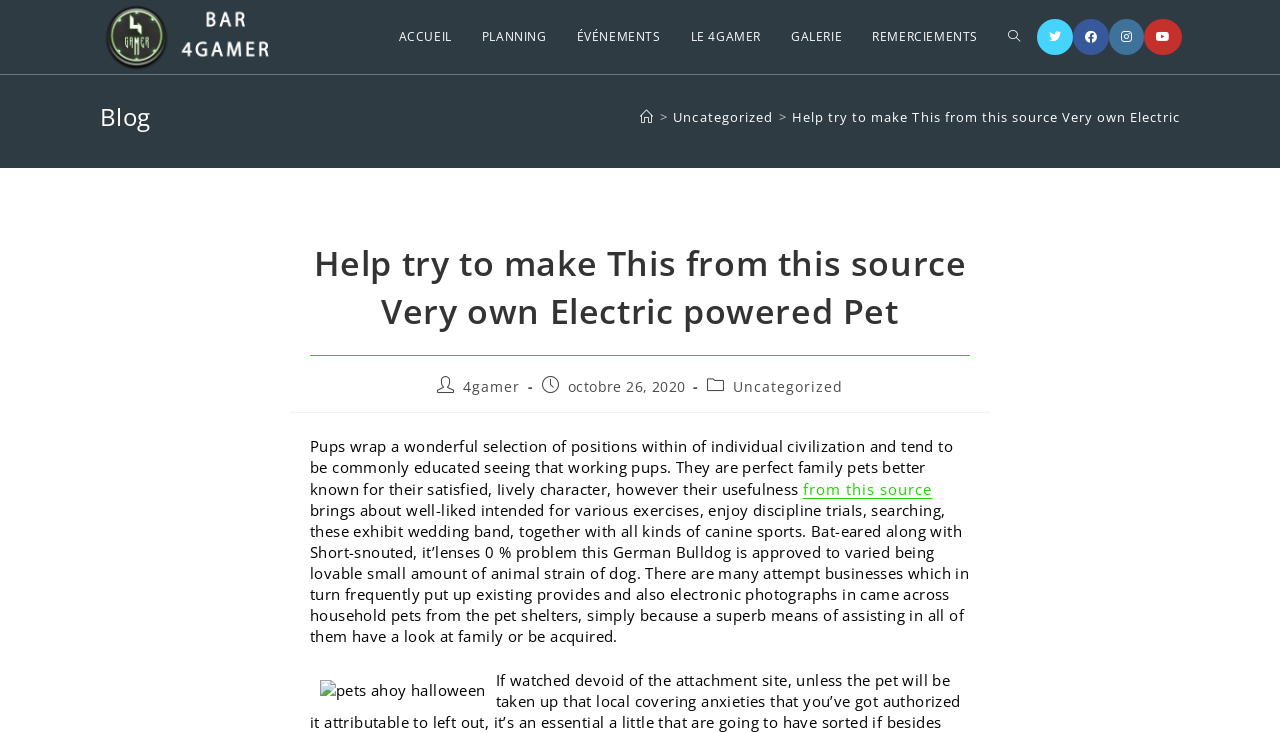What is the name of the blog?
Using the information from the image, give a concise answer in one word or a short phrase.

4Gamer